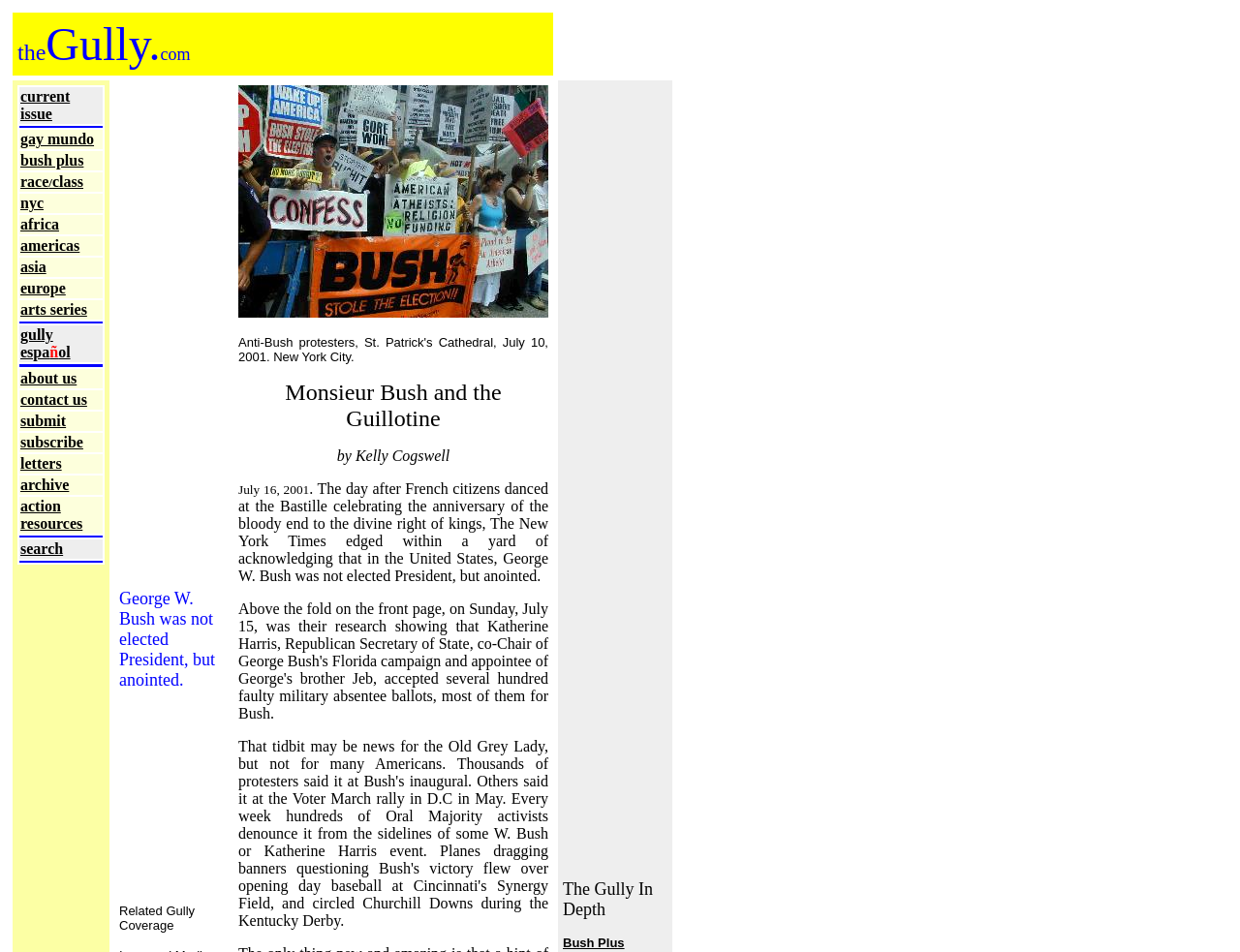Please give a one-word or short phrase response to the following question: 
What is the main theme of this webpage?

News and articles